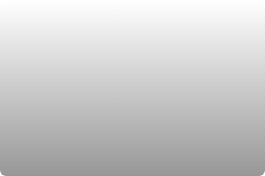Explain what is happening in the image with as much detail as possible.

The image features an overview of the Philips SHE9850, a model prominently discussed in a review article. This review is part of a section dedicated to related posts, highlighting various audio products. The image is designed to grab the reader's attention, providing a visual insight into the quality and design of the Philips SHE9850 earbuds. Accompanying the image, the heading indicates a thorough exploration of the product’s features, ensuring readers understand what to expect from the review. The page also showcases a publication date, reinforcing the relevance and timeliness of the information provided.